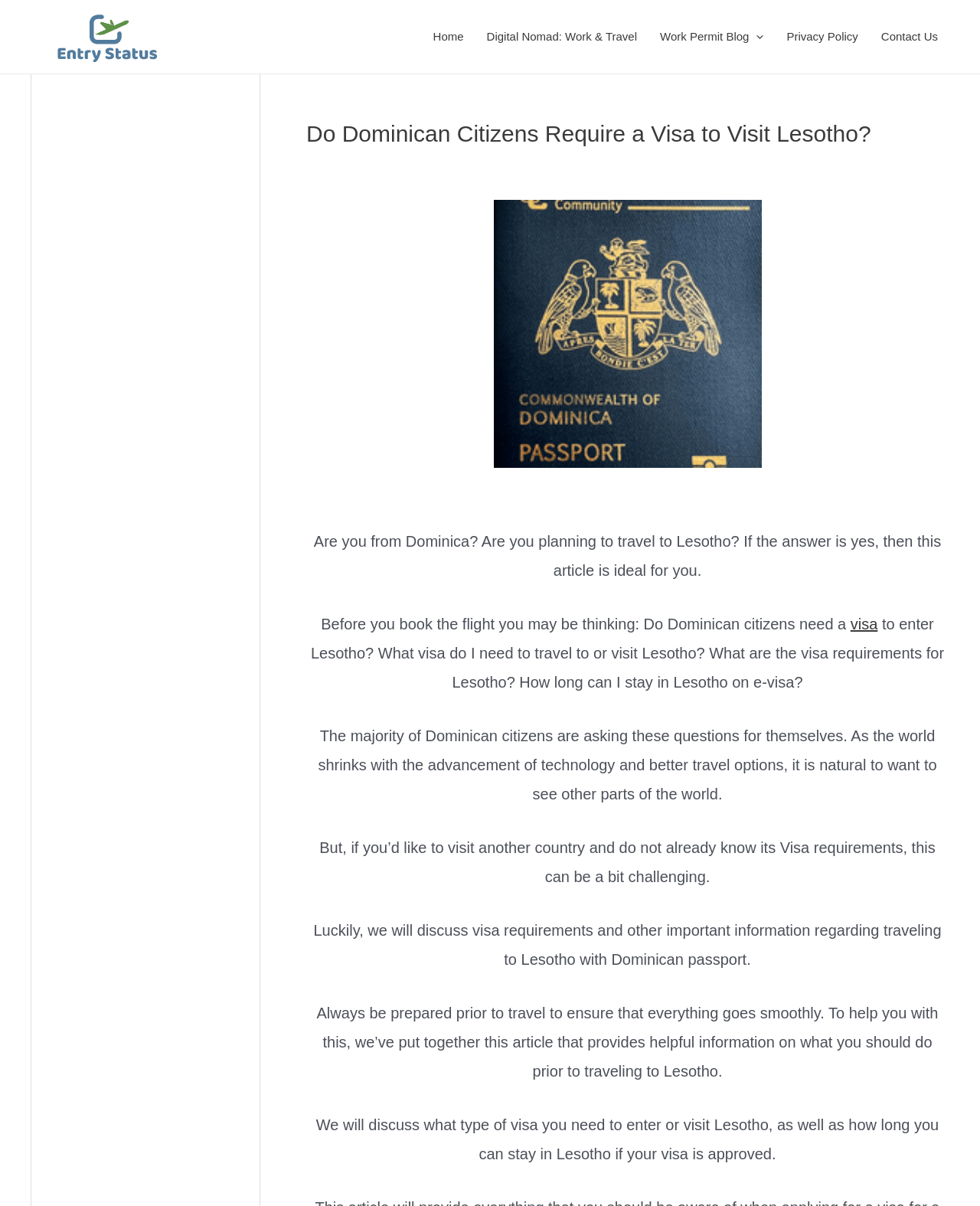Locate the bounding box coordinates of the UI element described by: "Contact Us". Provide the coordinates as four float numbers between 0 and 1, formatted as [left, top, right, bottom].

[0.887, 0.005, 0.969, 0.056]